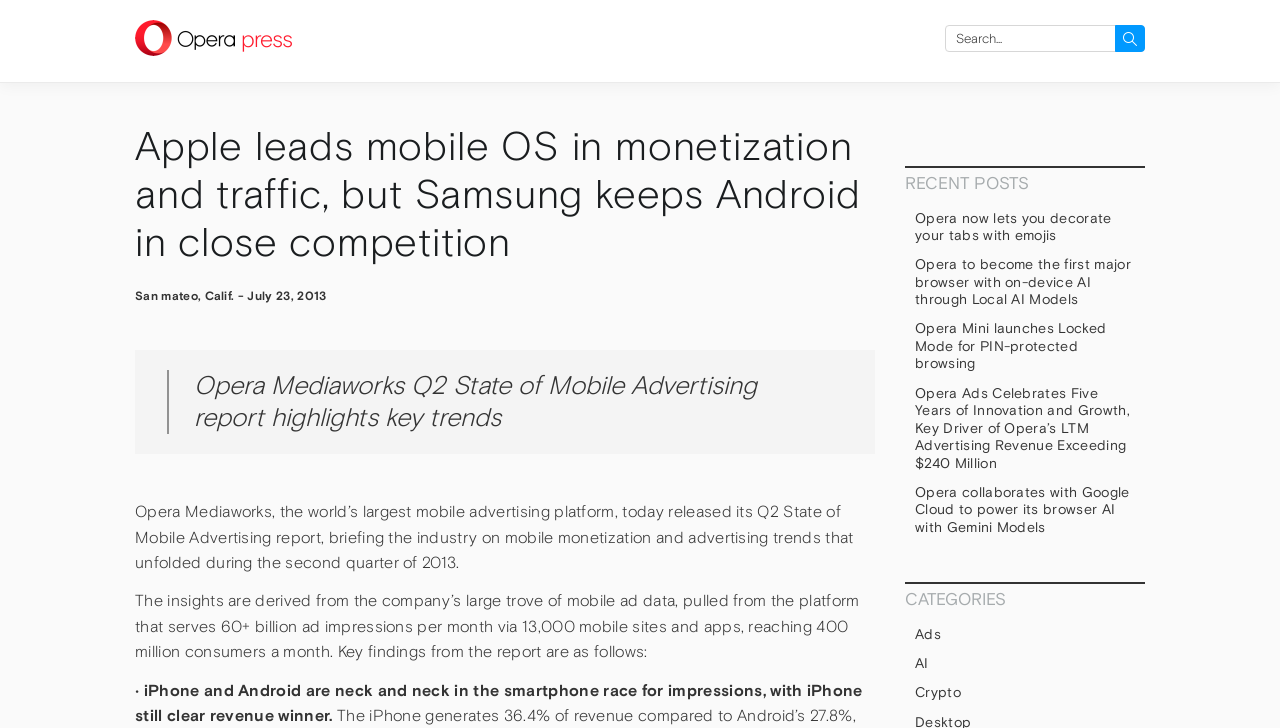Based on the image, give a detailed response to the question: How many consumers are reached by the platform per month?

The answer can be found in the paragraph that starts with 'The insights are derived from the company’s large trove of mobile ad data, pulled from the platform that serves...'. The number of consumers reached by the platform per month is mentioned as 400 million.